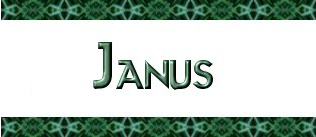What is the color of the geometric pattern?
Based on the image, answer the question with as much detail as possible.

The caption describes the geometric pattern framing the top and bottom of the image as 'intricate green', which indicates that the color of the pattern is green.